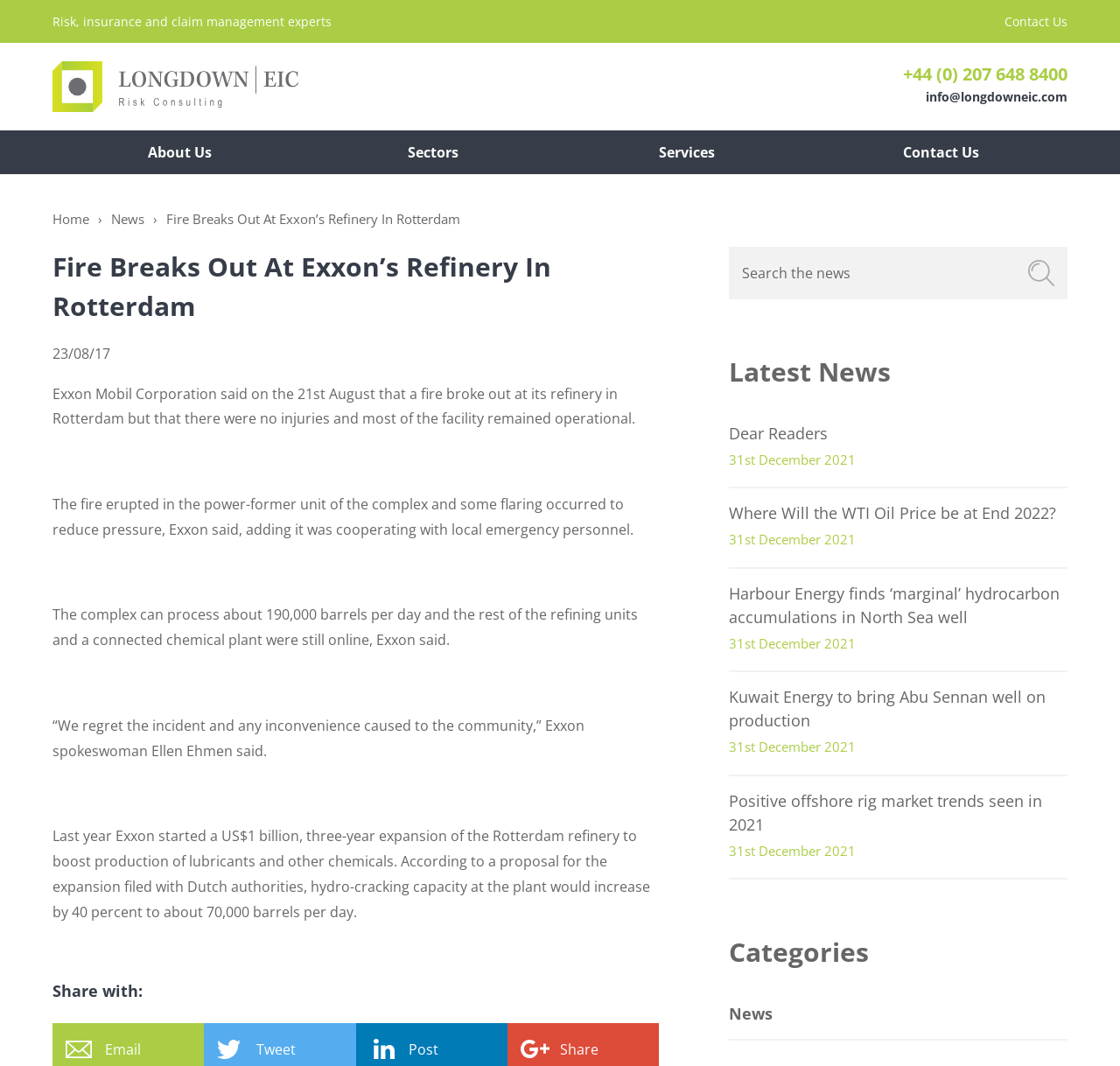Please identify the bounding box coordinates of the element's region that I should click in order to complete the following instruction: "Search for news". The bounding box coordinates consist of four float numbers between 0 and 1, i.e., [left, top, right, bottom].

[0.651, 0.231, 0.914, 0.281]